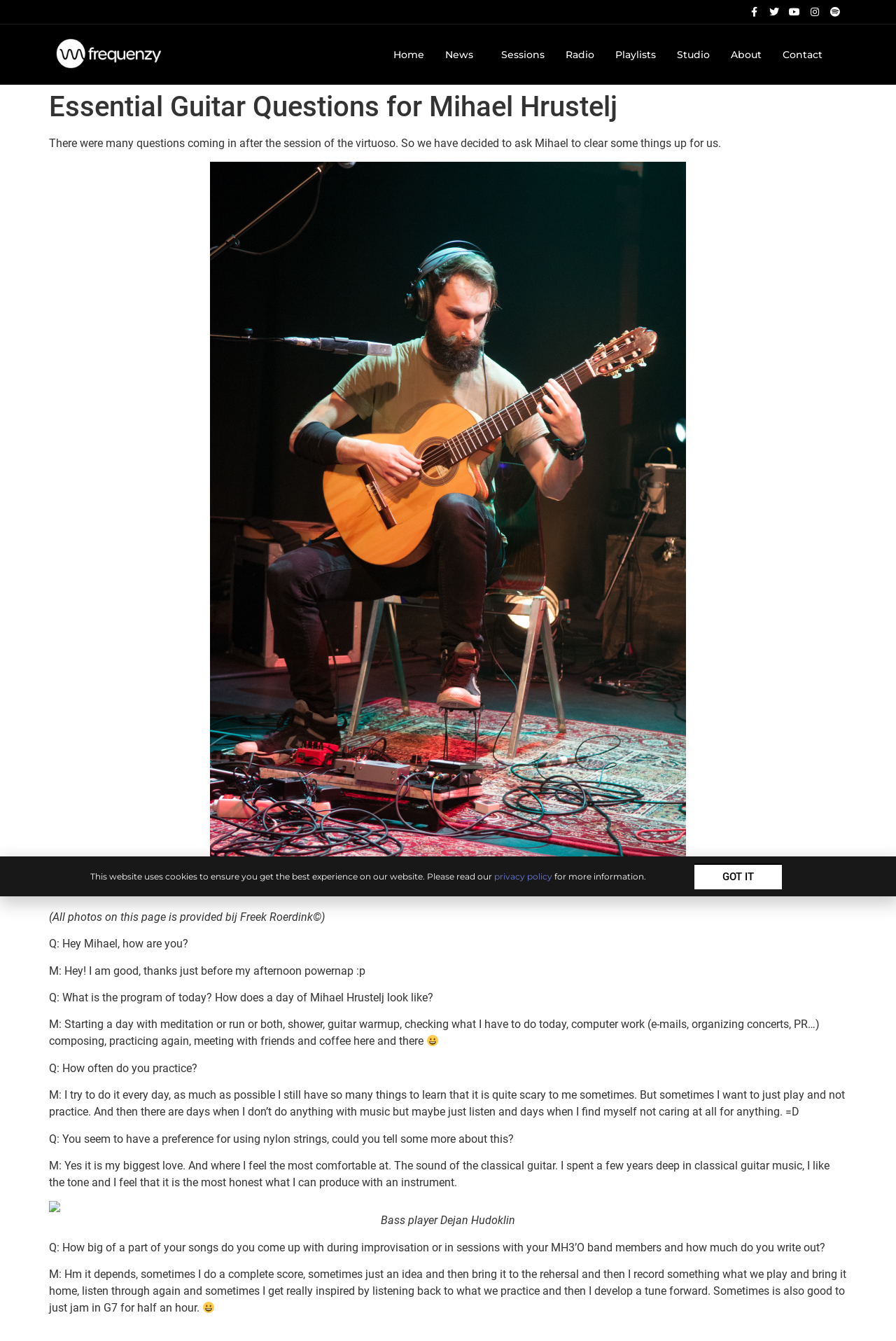Predict the bounding box of the UI element that fits this description: "privacy policy".

[0.552, 0.649, 0.616, 0.657]